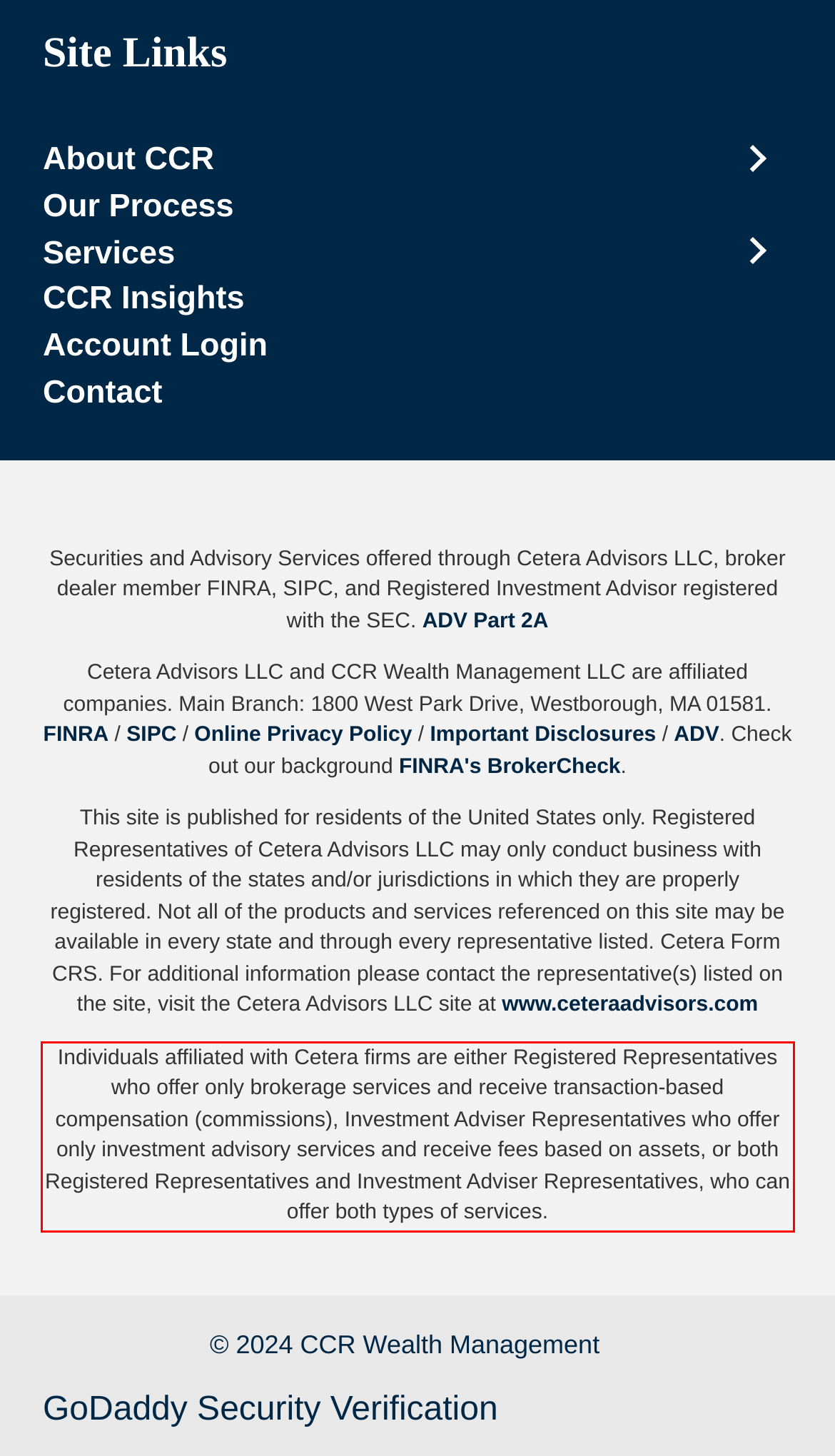Given a screenshot of a webpage containing a red rectangle bounding box, extract and provide the text content found within the red bounding box.

Individuals affiliated with Cetera firms are either Registered Representatives who offer only brokerage services and receive transaction-based compensation (commissions), Investment Adviser Representatives who offer only investment advisory services and receive fees based on assets, or both Registered Representatives and Investment Adviser Representatives, who can offer both types of services.